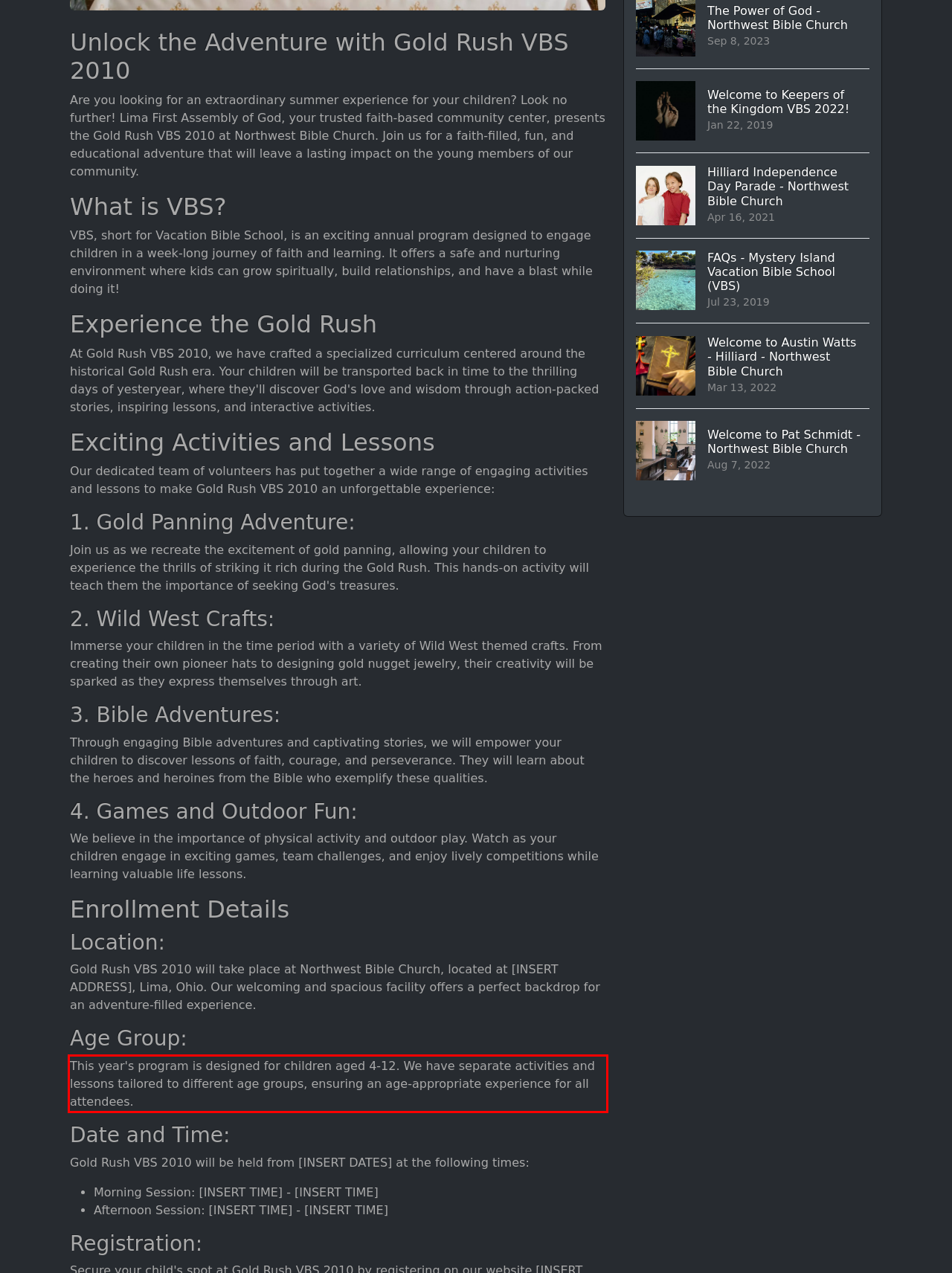View the screenshot of the webpage and identify the UI element surrounded by a red bounding box. Extract the text contained within this red bounding box.

This year's program is designed for children aged 4-12. We have separate activities and lessons tailored to different age groups, ensuring an age-appropriate experience for all attendees.